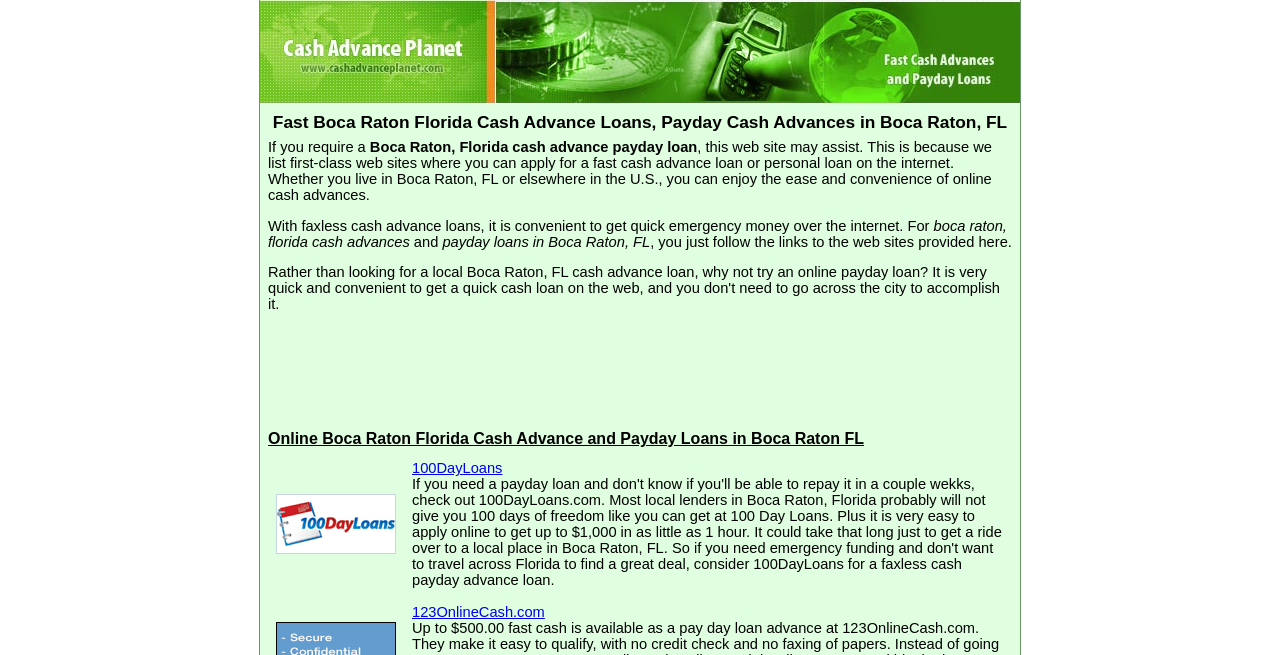Offer a comprehensive description of the webpage’s content and structure.

The webpage is about cash advance loans and payday loans in Boca Raton, Florida. At the top, there is a prominent link to "Florida Cash Advance Payday Loans" accompanied by an image with the same name. Below this, there is a heading that reads "Fast Boca Raton Florida Cash Advance Loans, Payday Cash Advances in Boca Raton, FL".

On the left side, there is an advertisement iframe. To the right of the advertisement, there is a heading that says "Online Boca Raton Florida Cash Advance and Payday Loans in Boca Raton FL". Below this heading, there is a table with two rows. The first row has two cells, one containing a link to "fast Boca Raton cash advance" with an accompanying image, and the other cell containing a paragraph of text describing 100DayLoans, a service that provides payday loans with a 100-day repayment period. The text also mentions the convenience of applying online and getting up to $1,000 in as little as 1 hour. There are also links to 100DayLoans and 123OnlineCash.com within this text.

Overall, the webpage appears to be promoting cash advance and payday loan services in Boca Raton, Florida, with multiple links and options for users to explore.